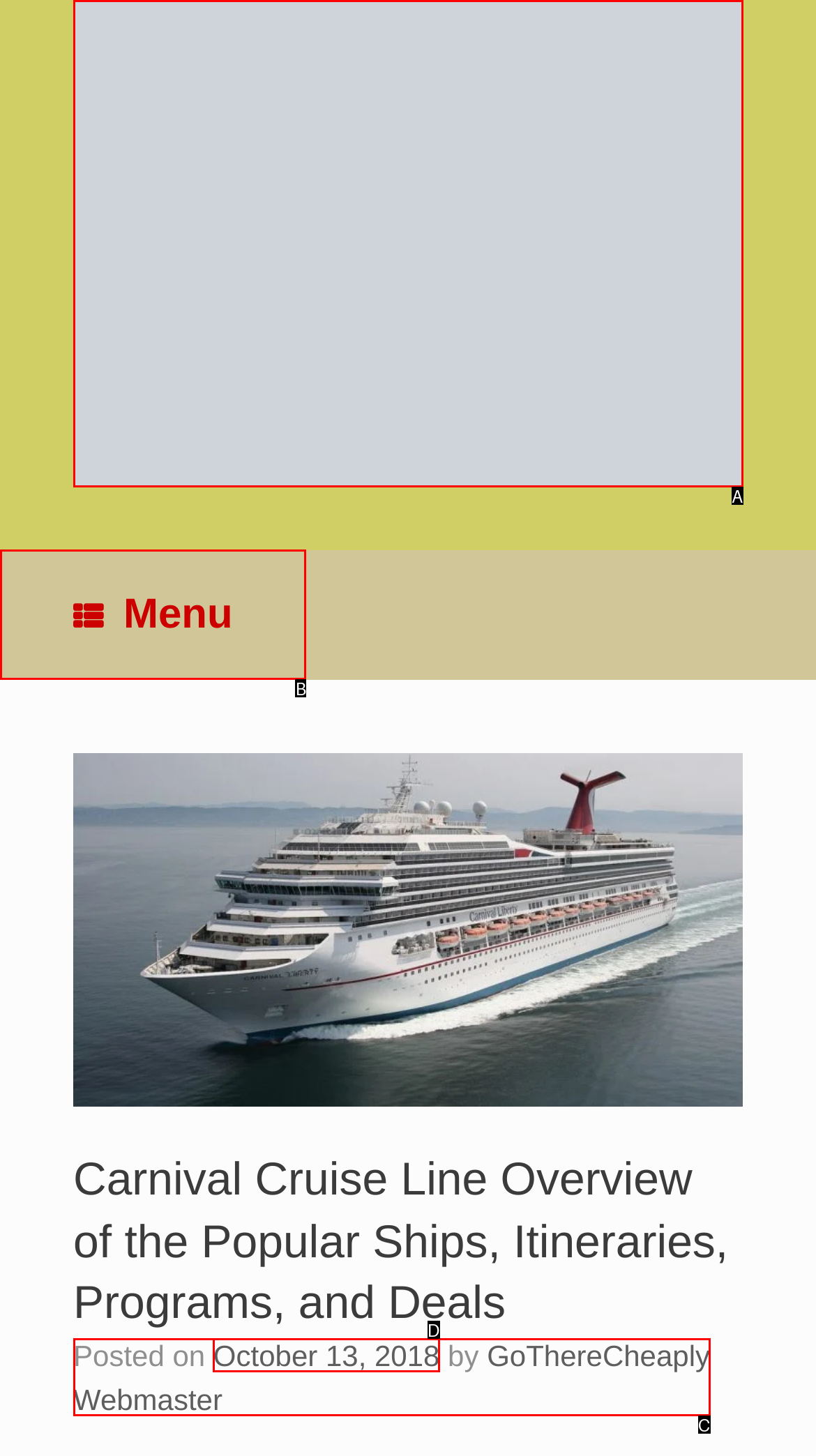Tell me which one HTML element best matches the description: Menu Answer with the option's letter from the given choices directly.

B